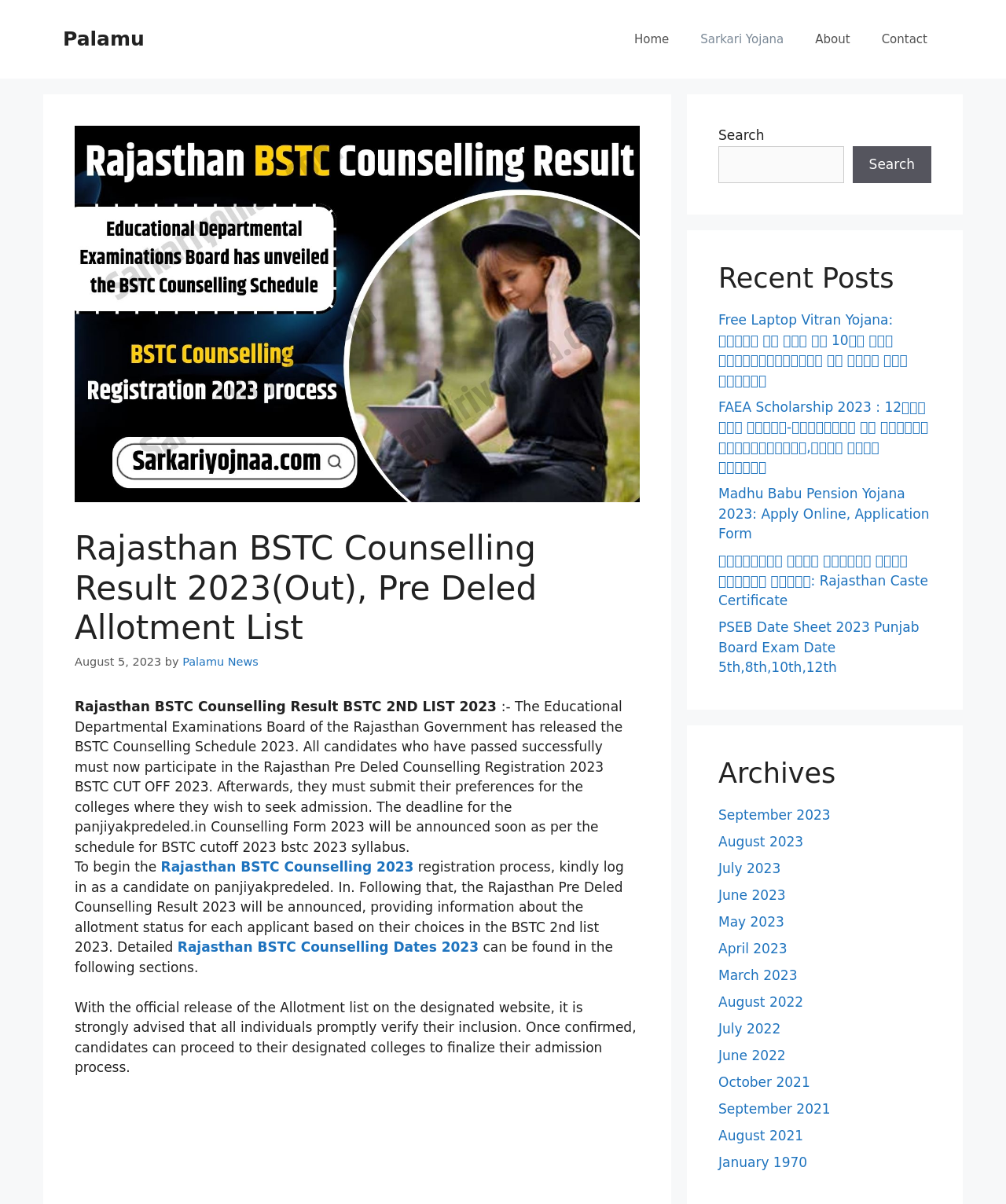What will be announced after the registration process?
Using the details from the image, give an elaborate explanation to answer the question.

The answer can be found in the paragraph that explains the counselling process. It states that after the registration process, the Rajasthan Pre Deled Counselling Result 2023 will be announced, providing information about the allotment status for each applicant.